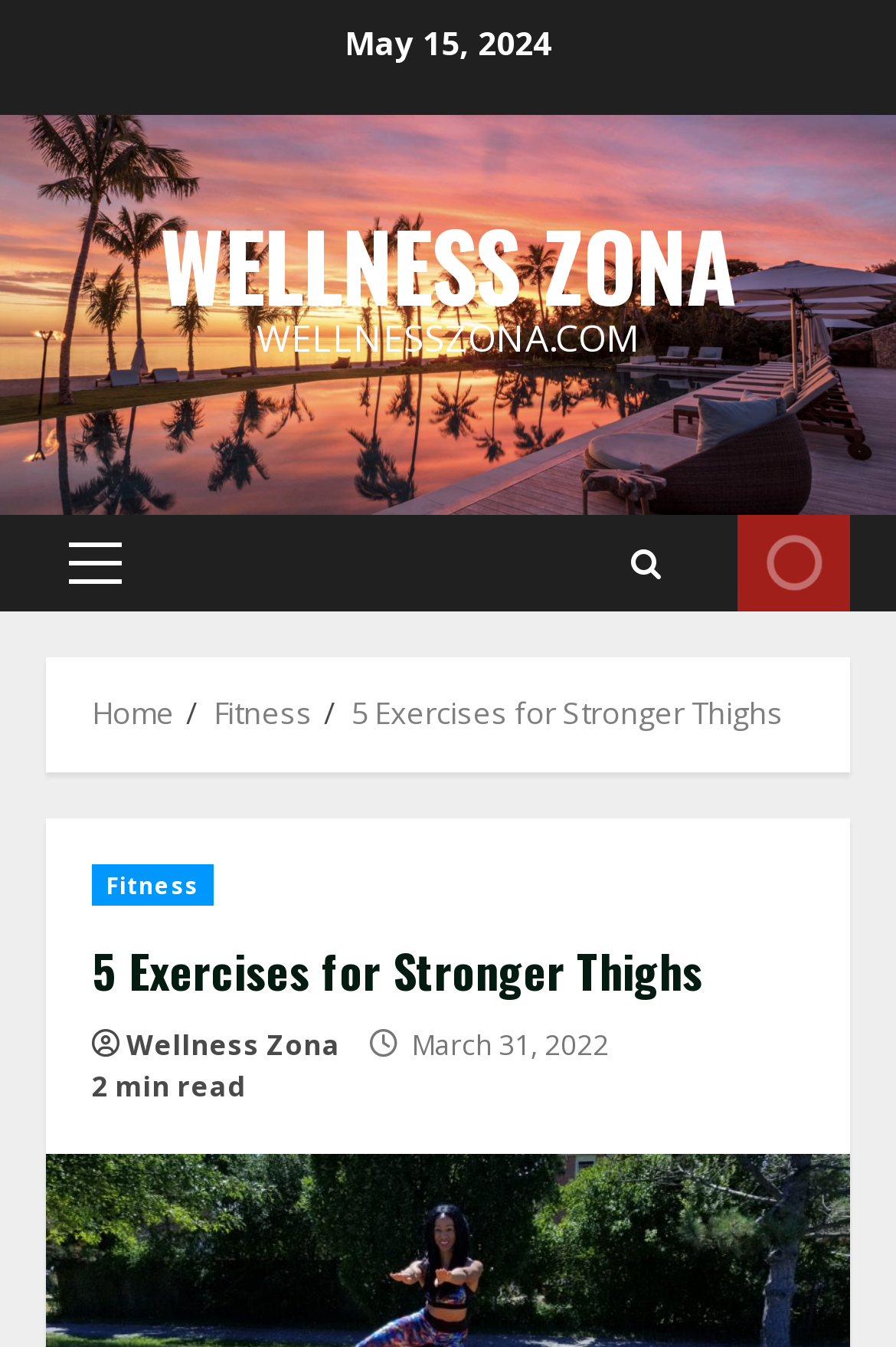How many links are in the primary menu?
Look at the webpage screenshot and answer the question with a detailed explanation.

I found the primary menu by looking at the generic element with the description 'primary-menu'. Inside this element, I found a single link element with the text 'Primary Menu', so there is only one link in the primary menu.